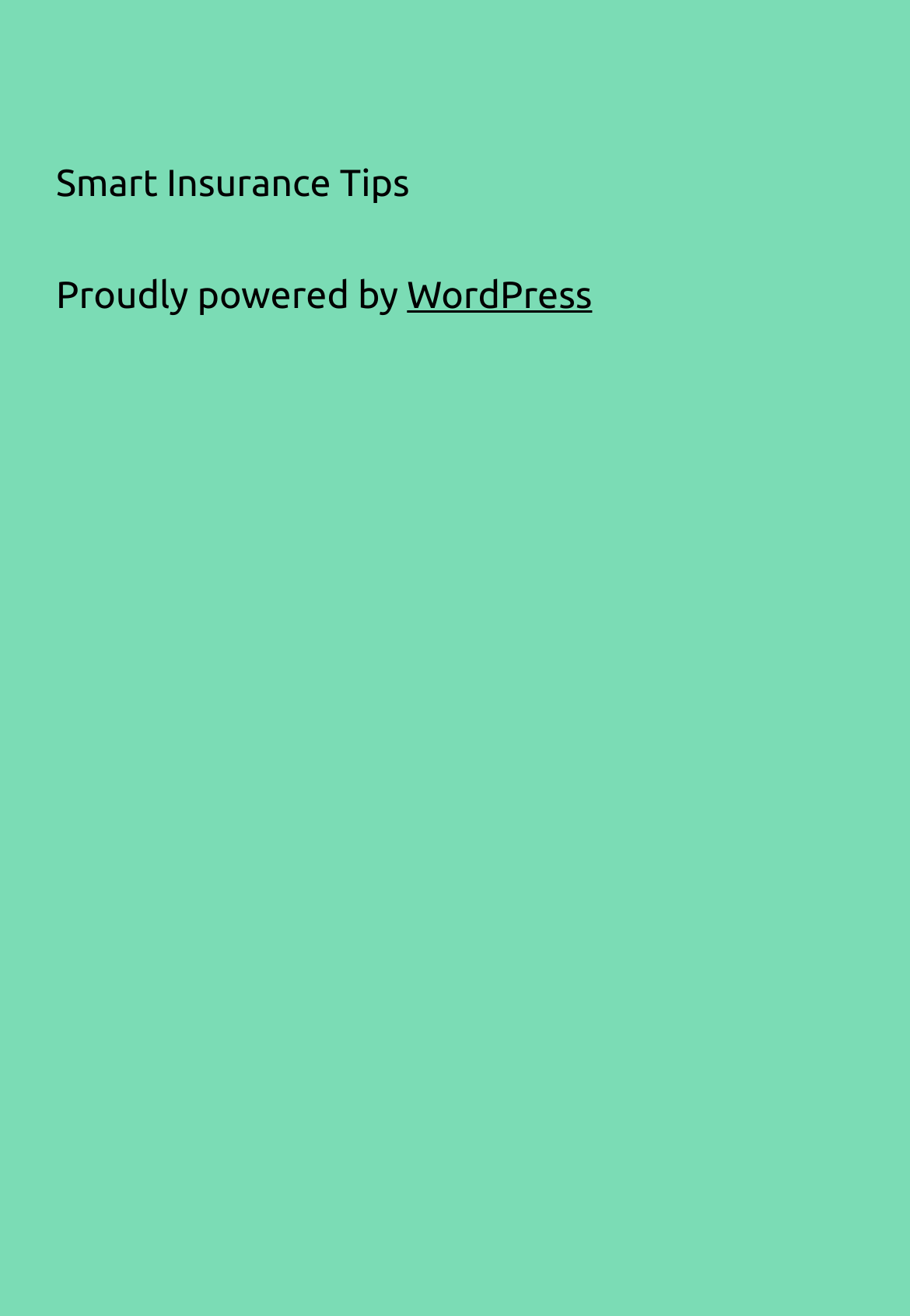Find the bounding box coordinates for the HTML element described in this sentence: "Uncategorized". Provide the coordinates as four float numbers between 0 and 1, in the format [left, top, right, bottom].

[0.467, 0.424, 0.706, 0.452]